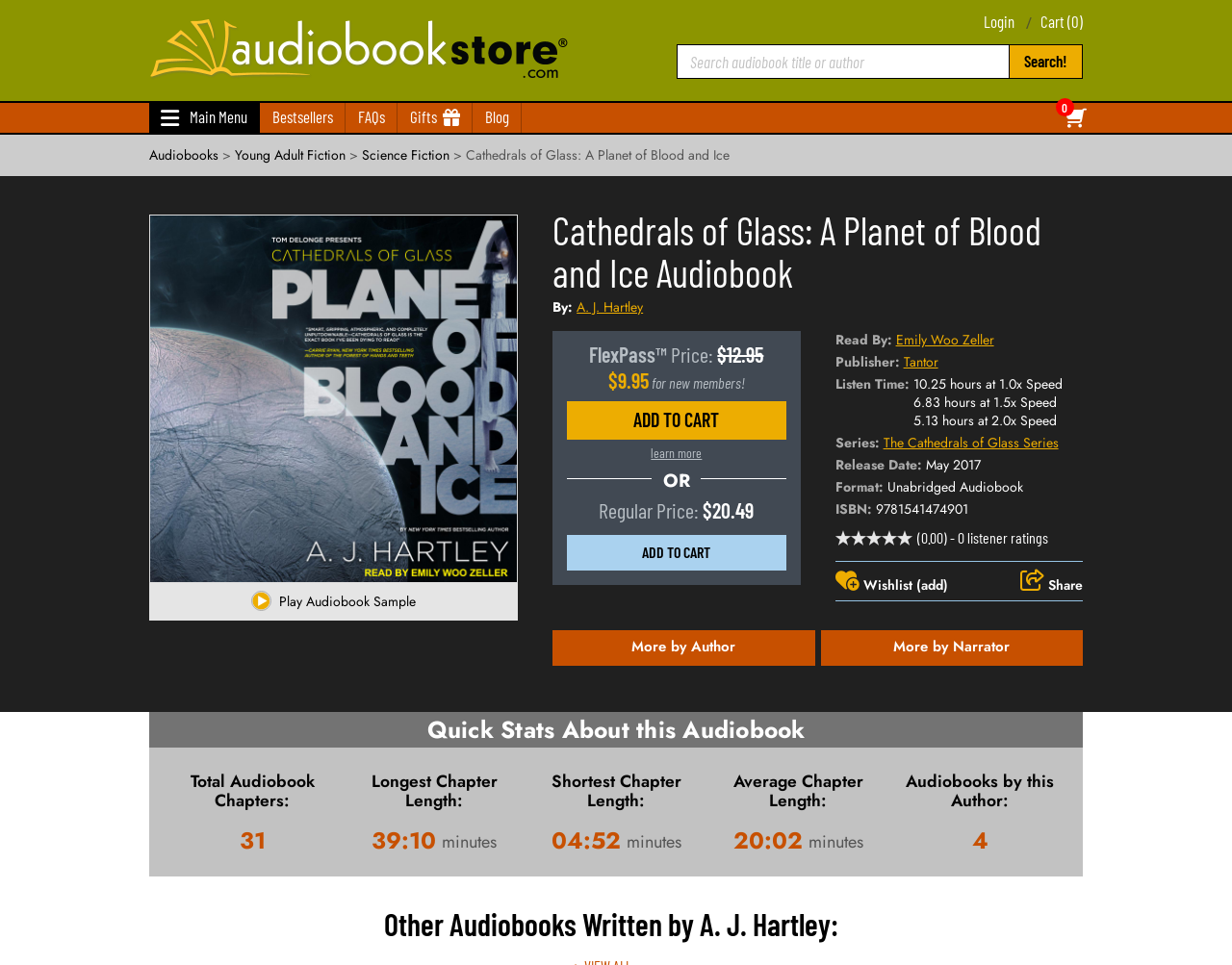How many chapters are in the audiobook? Please answer the question using a single word or phrase based on the image.

31